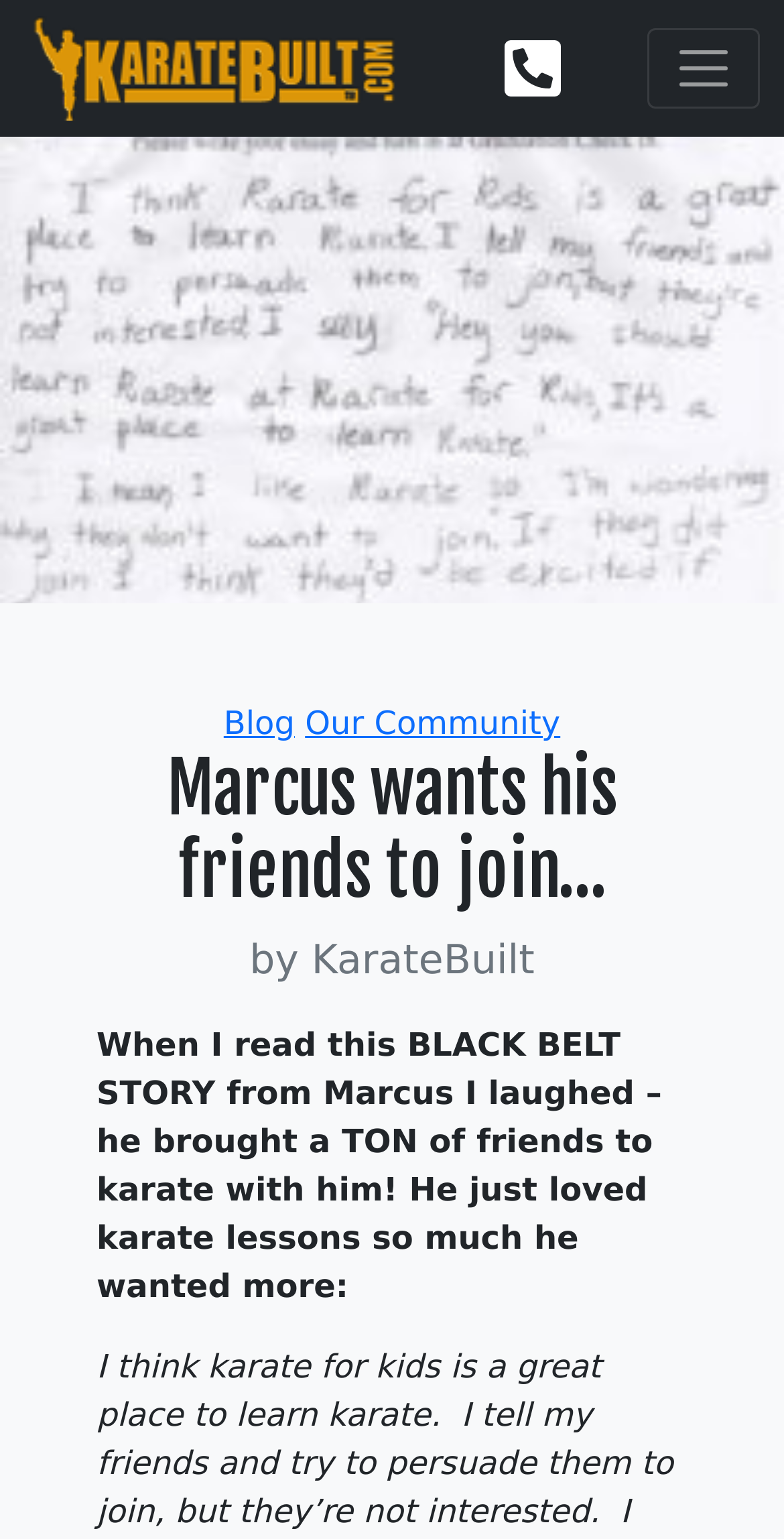Identify the bounding box for the given UI element using the description provided. Coordinates should be in the format (top-left x, top-left y, bottom-right x, bottom-right y) and must be between 0 and 1. Here is the description: Our Community

[0.389, 0.457, 0.715, 0.482]